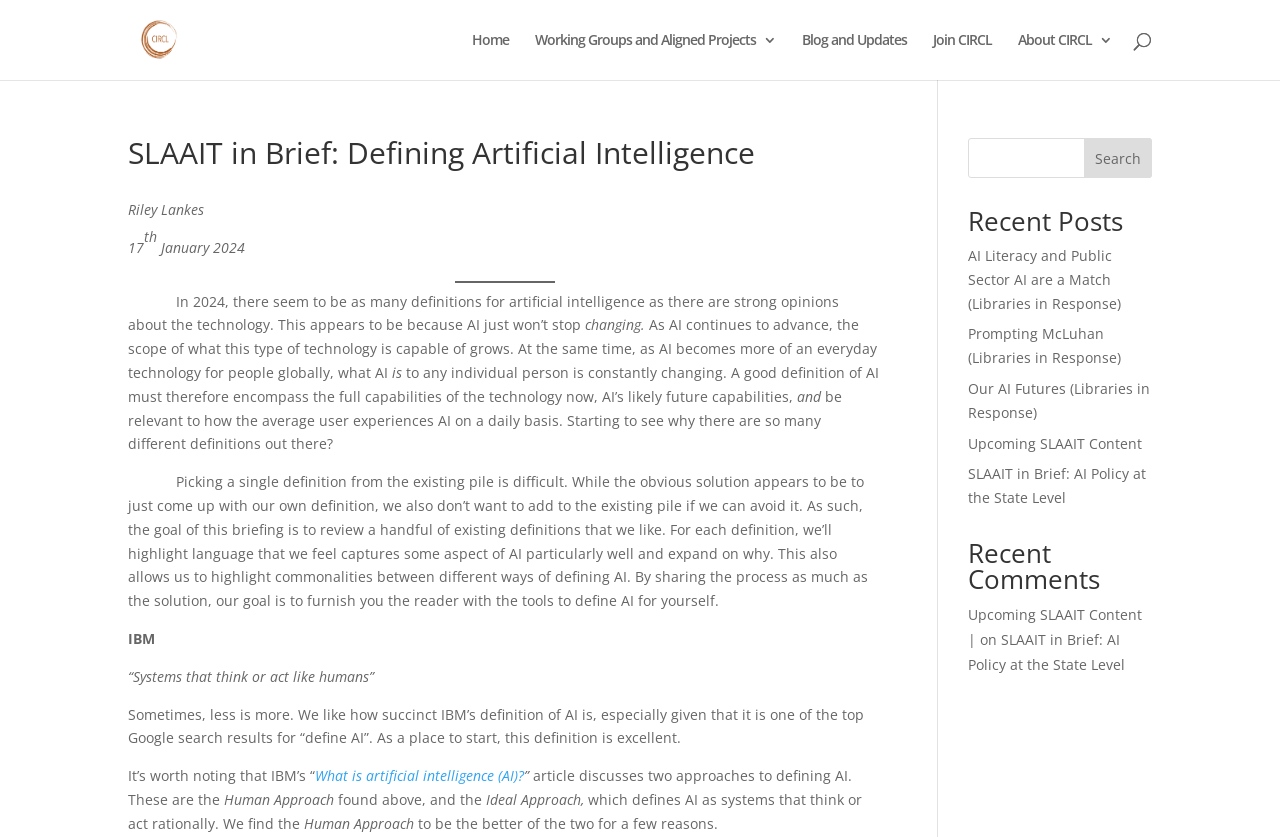Find the bounding box coordinates for the area that should be clicked to accomplish the instruction: "View the 'Recent Posts'".

[0.756, 0.249, 0.9, 0.292]